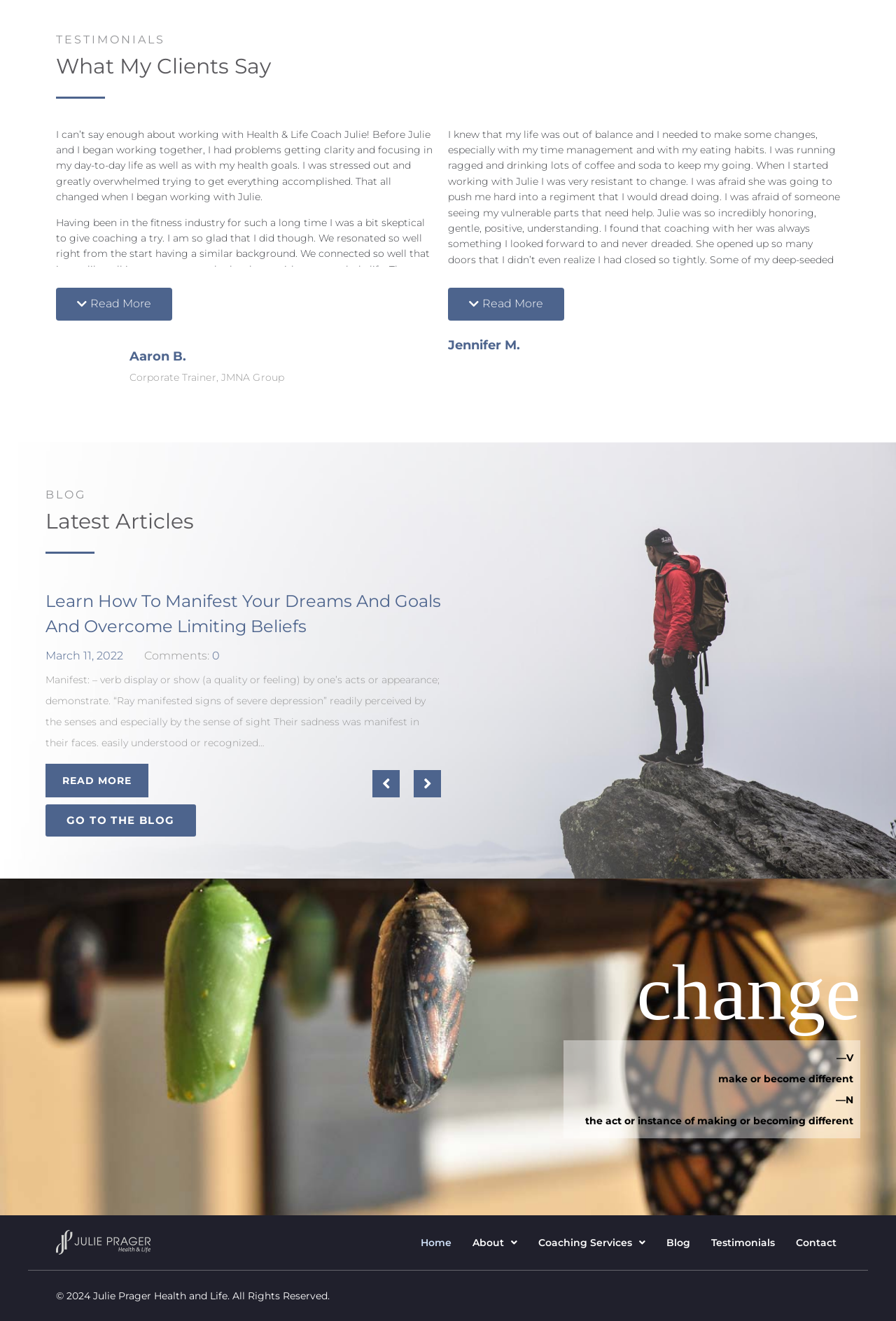Using a single word or phrase, answer the following question: 
How many testimonials are displayed on this page?

2